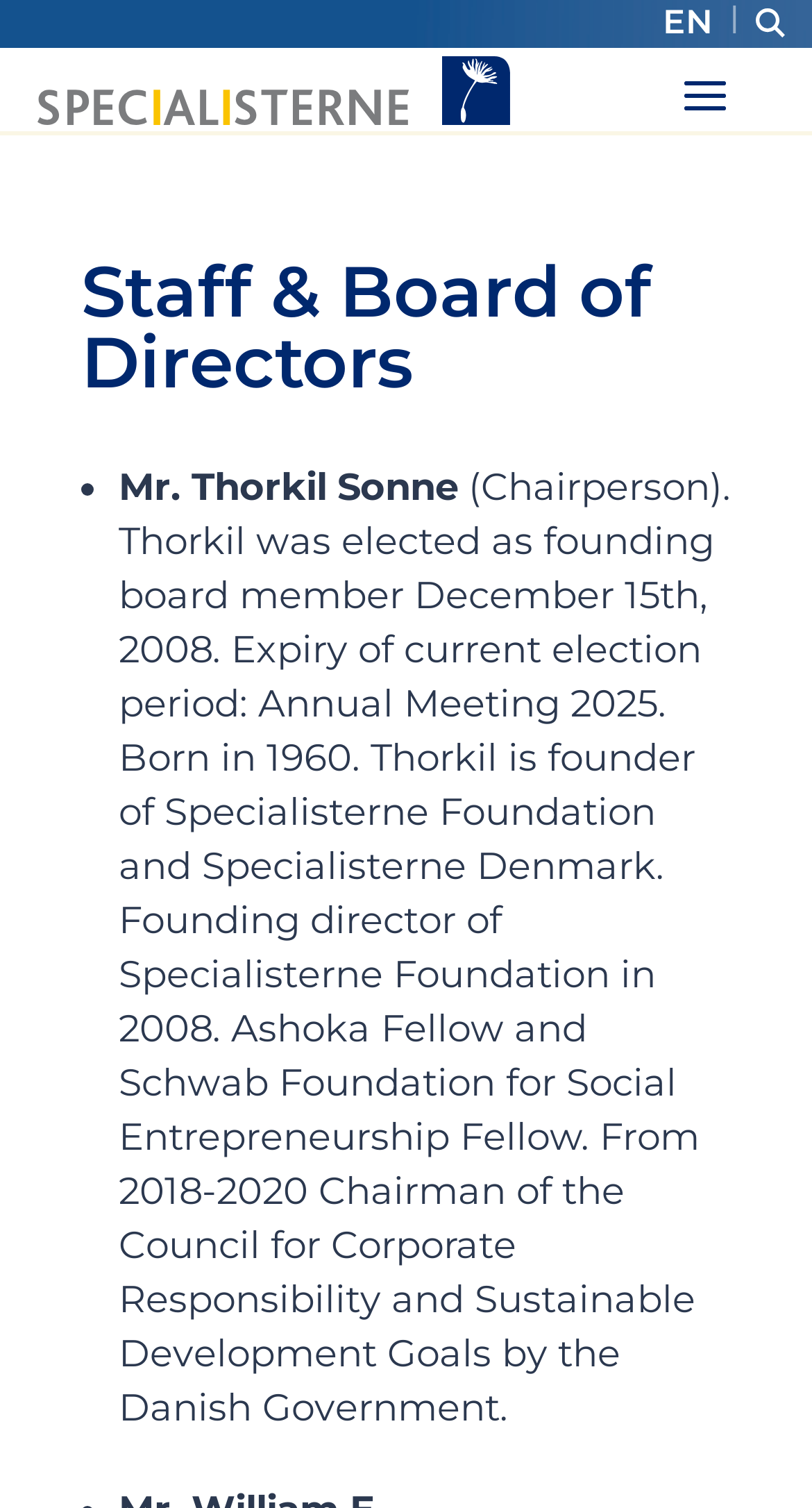When was Mr. Thorkil Sonne elected as founding board member?
Provide a detailed and extensive answer to the question.

I read the description of Mr. Thorkil Sonne and found that he was elected as founding board member on December 15th, 2008.